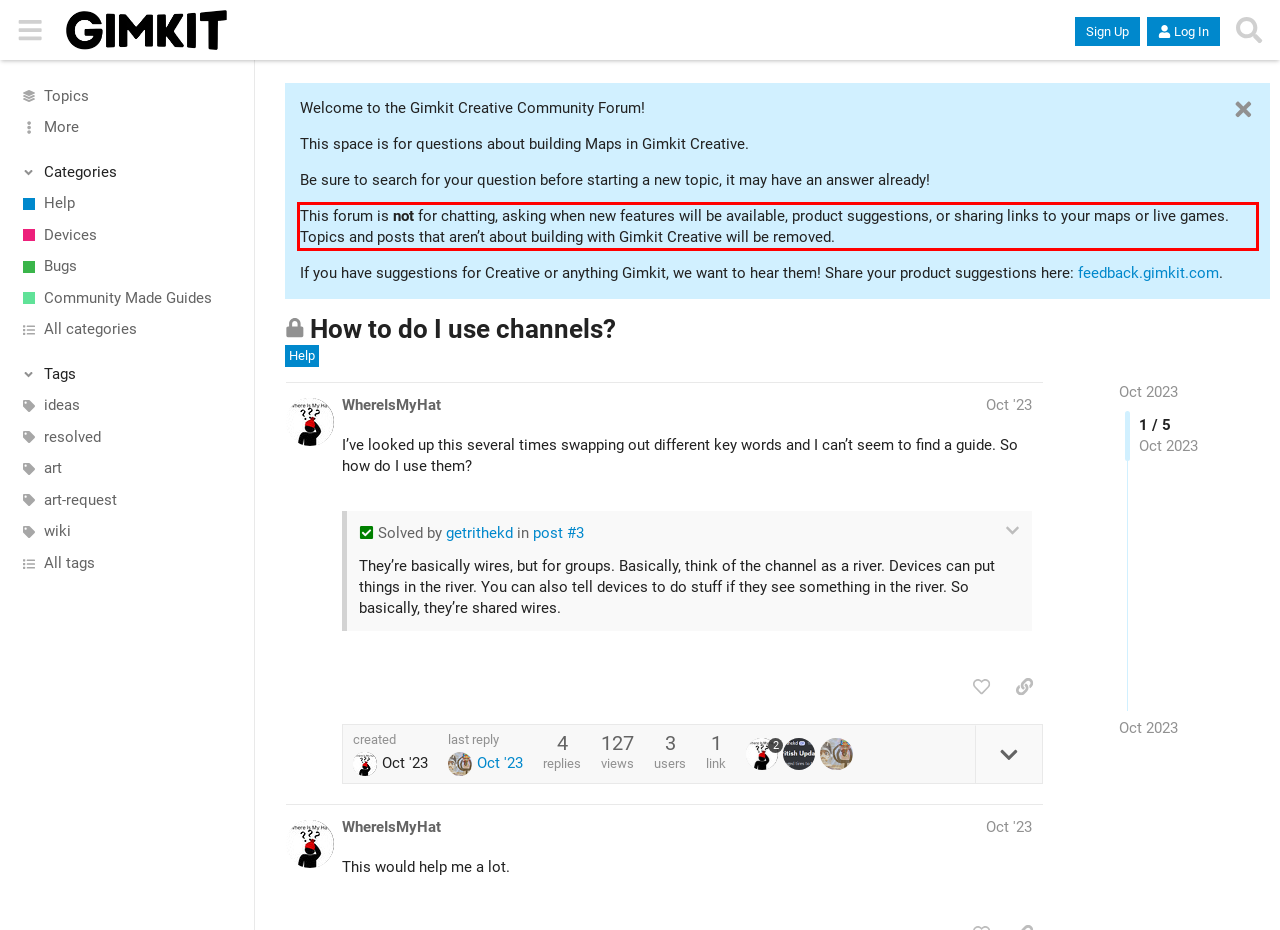Analyze the screenshot of a webpage where a red rectangle is bounding a UI element. Extract and generate the text content within this red bounding box.

This forum is not for chatting, asking when new features will be available, product suggestions, or sharing links to your maps or live games. Topics and posts that aren’t about building with Gimkit Creative will be removed.